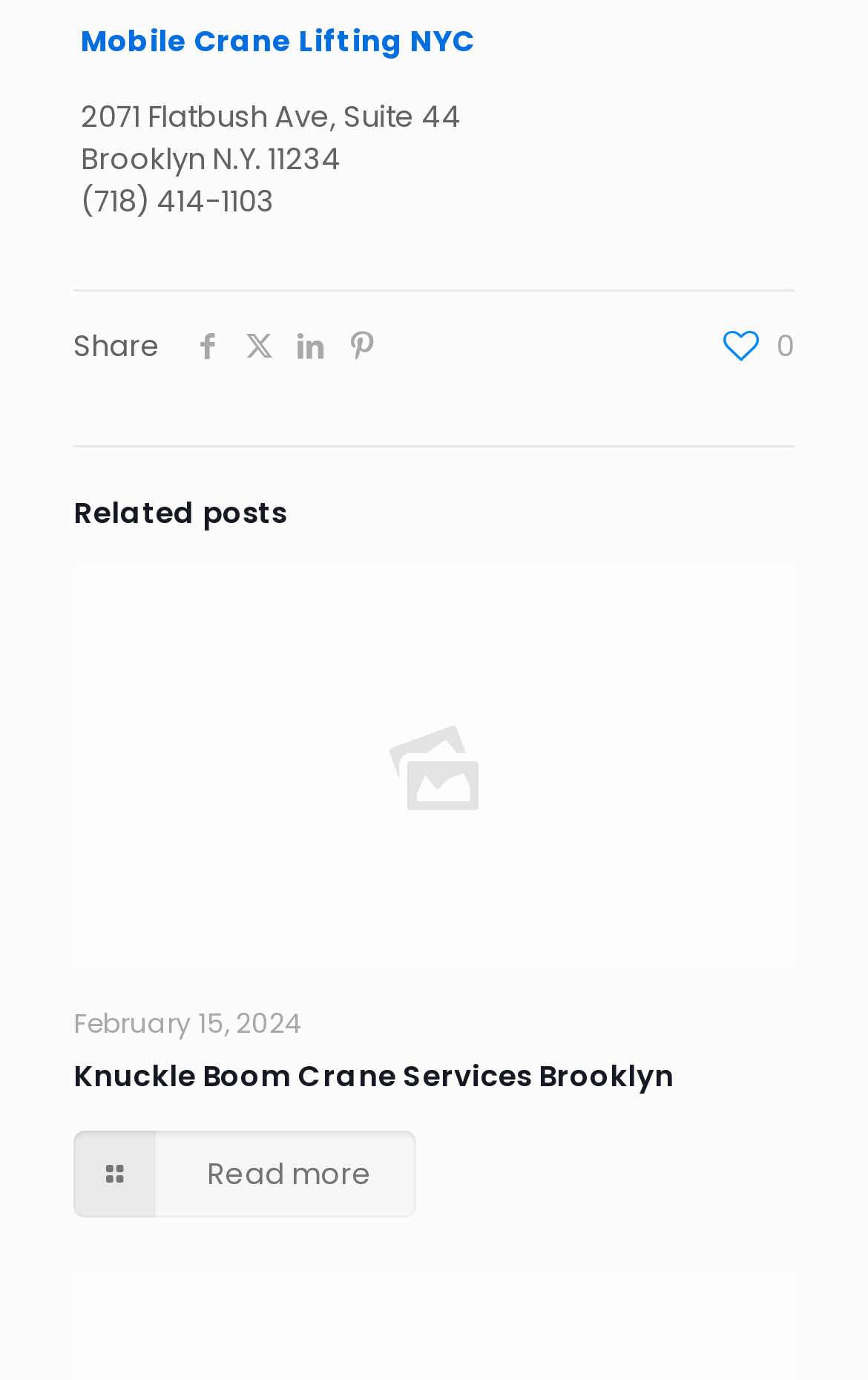Determine the bounding box coordinates for the HTML element described here: "aria-label="facebook icon"".

[0.21, 0.235, 0.269, 0.266]